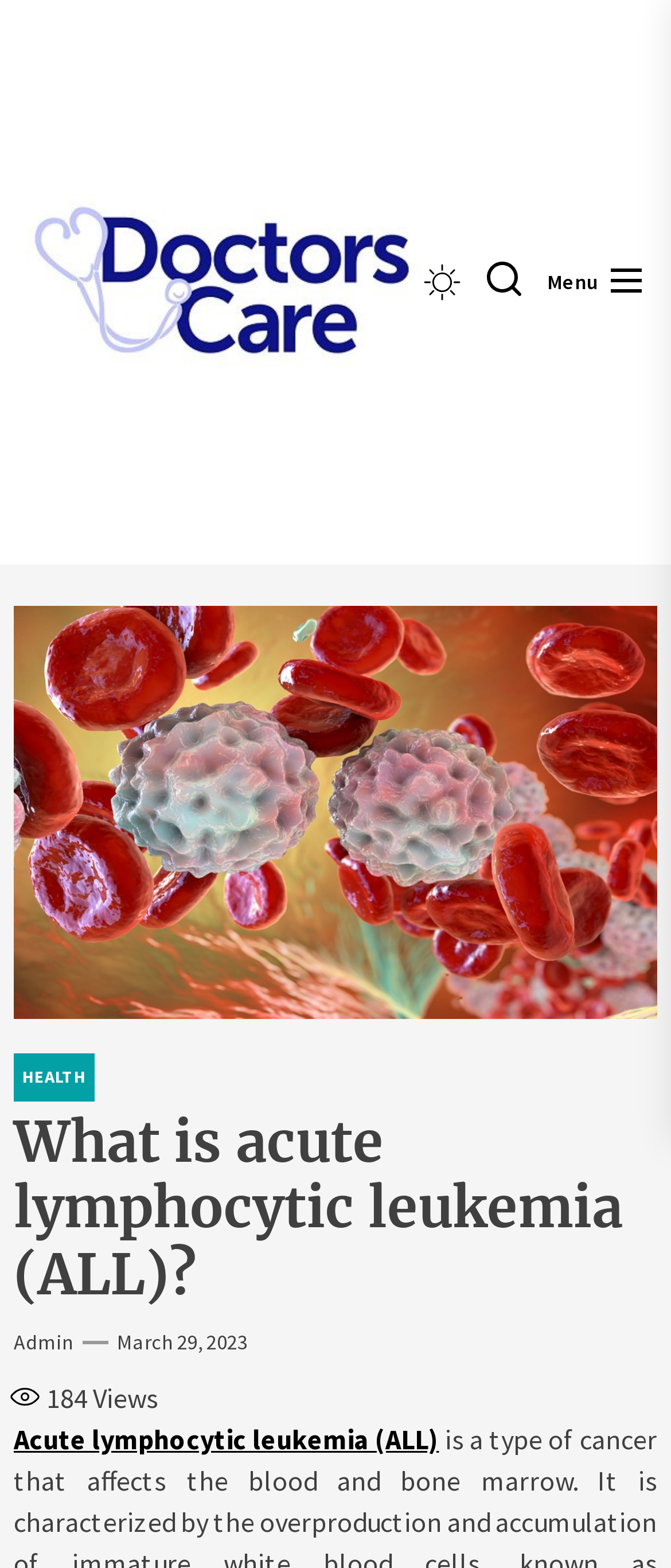Articulate a complete and detailed caption of the webpage elements.

The webpage is about acute lymphocytic leukemia (ALL), a type of cancer that affects the blood and bone marrow. At the top left of the page, there is a link. To the right of this link, there are three buttons in a row. The third button is labeled "Menu". 

Below these buttons, there is a large image related to acute lymphocytic leukemia, taking up most of the width of the page. Above the image, there is a header section that spans the full width of the page. Within this header, there are several links and a heading that reads "What is acute lymphocytic leukemia (ALL)?". The links include "HEALTH" on the left and "Admin" and a date "March 29, 2023" on the right. 

Below the header, there are two lines of text. The first line contains the text "184" and "Views". The second line has a link to "Acute lymphocytic leukemia (ALL)".